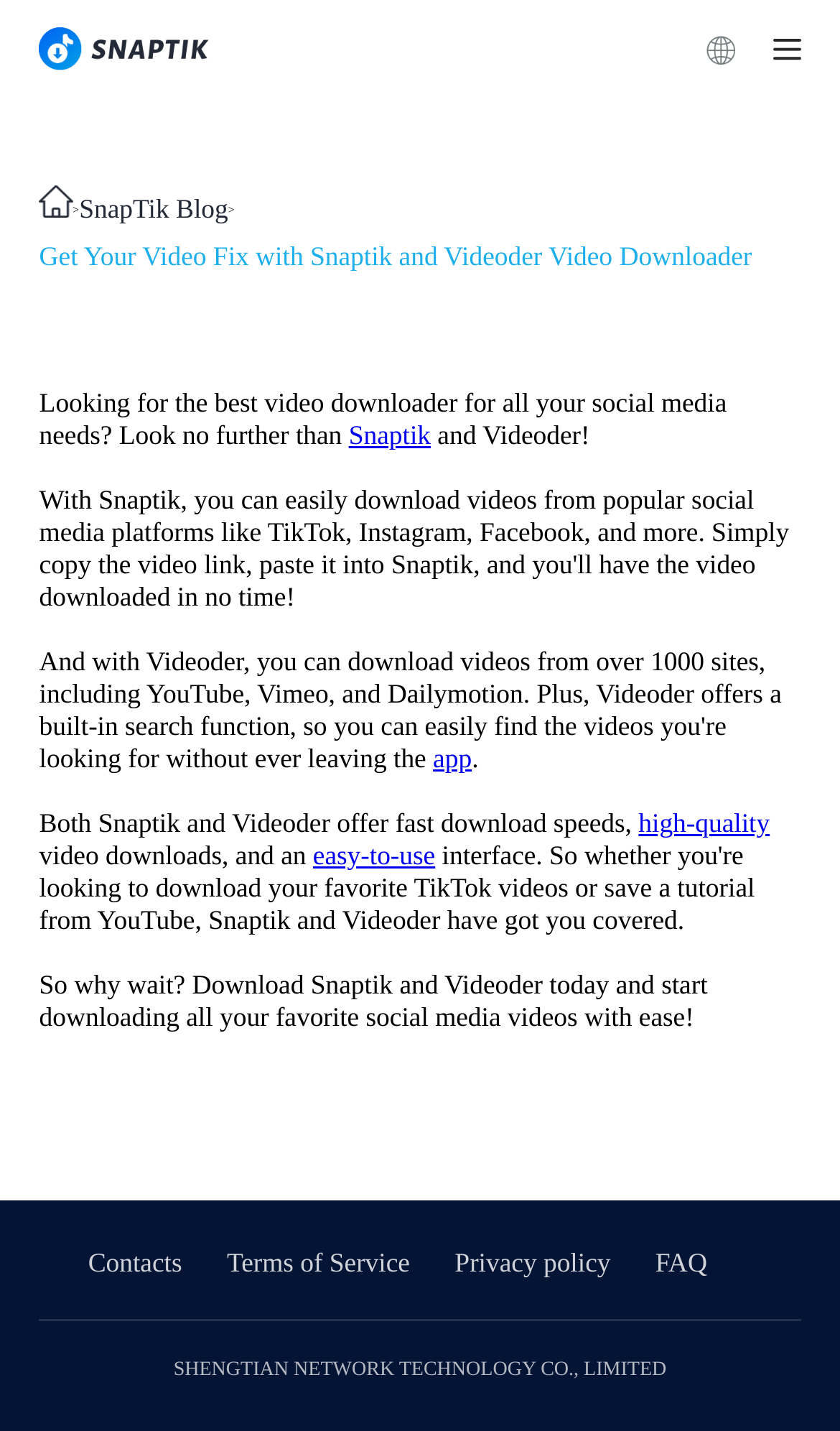Find the primary header on the webpage and provide its text.

Get Your Video Fix with Snaptik and Videoder Video Downloader-